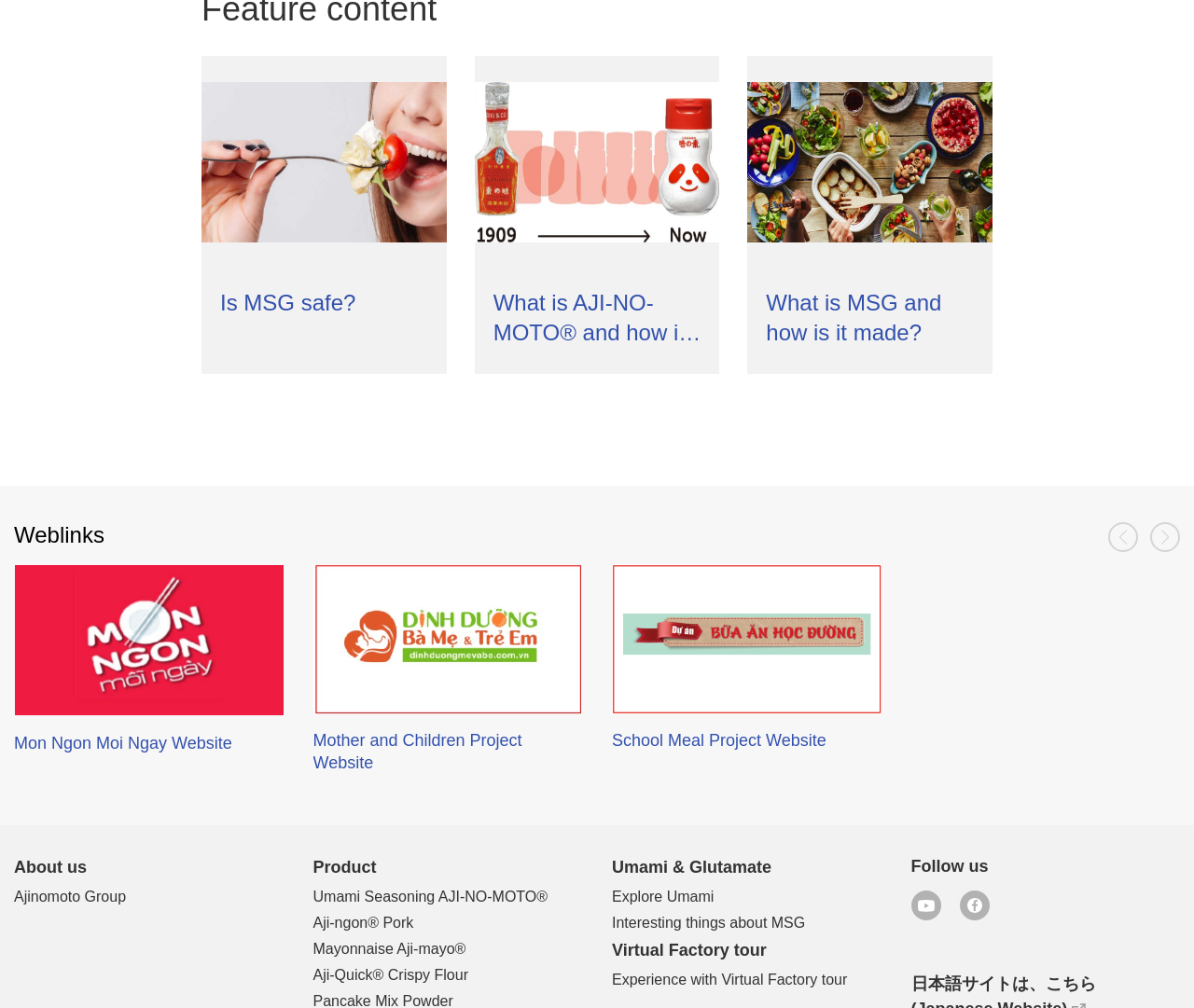Identify the bounding box of the HTML element described here: "Interesting things about MSG". Provide the coordinates as four float numbers between 0 and 1: [left, top, right, bottom].

[0.512, 0.905, 0.738, 0.927]